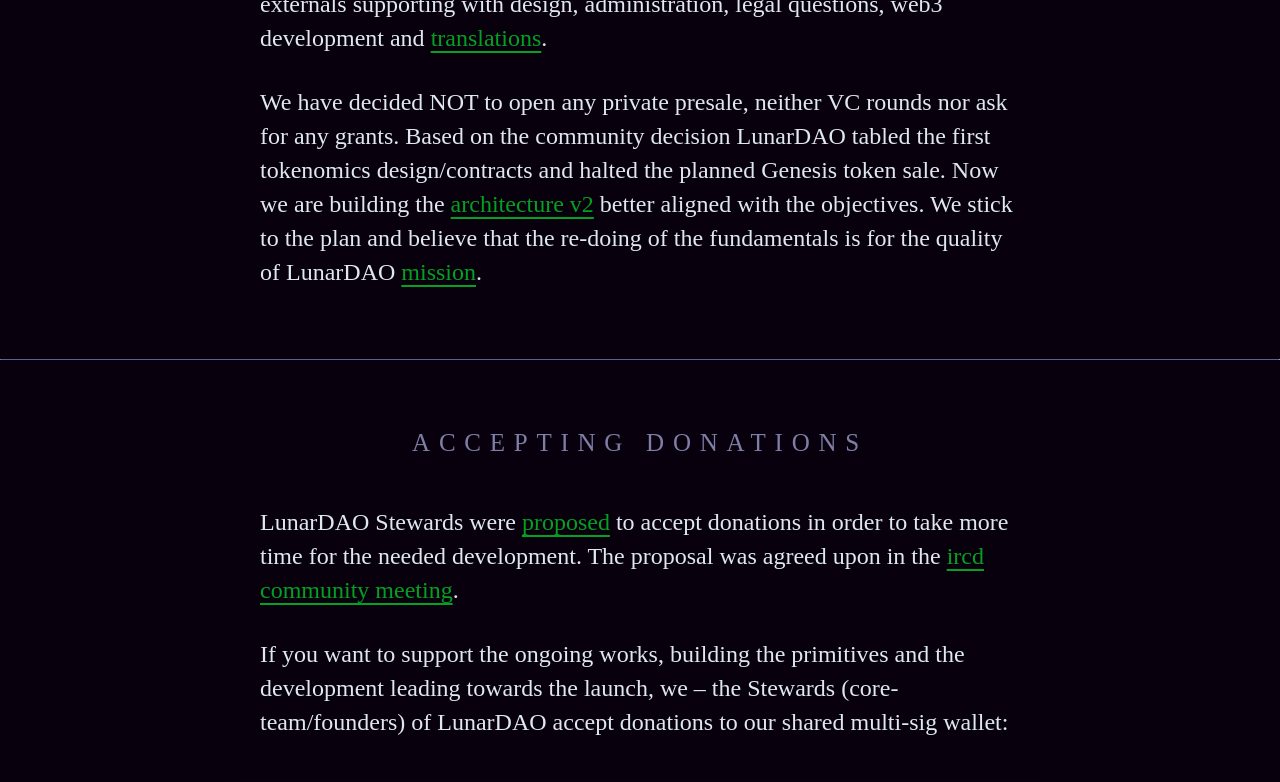What is the type of wallet used to accept donations?
Answer the question with a detailed and thorough explanation.

The text states that the Stewards of LunarDAO accept donations to their shared multi-sig wallet, indicating that the type of wallet used is a multi-sig wallet.